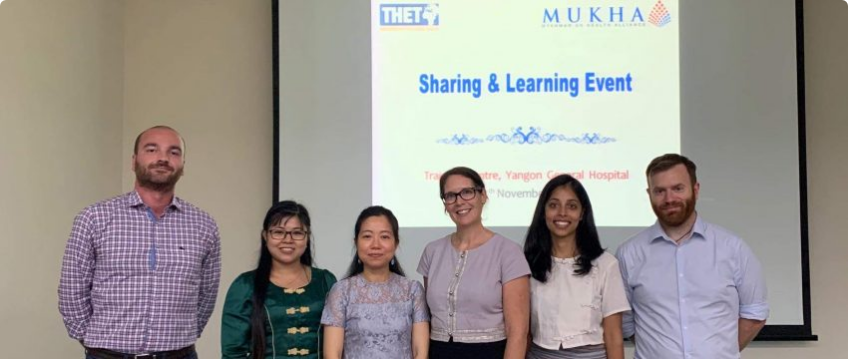Offer a thorough description of the image.

A group of six individuals stands together at the "Sharing & Learning Event" organized by MUKHA, held at the Trauma Centre of Yangon General Hospital on November 18, 2019. The backdrop features the event's title prominently displayed, alongside the logos of THET and MUKHA. The participants, dressed in a mix of formal and traditional attire, exude a sense of collaboration and engagement, highlighting the event's focus on sharing achievements and addressing common challenges in health initiatives. This gathering reflects the collaborative spirit of MUKHA and its commitment to fostering learning and partnership within the health sector.